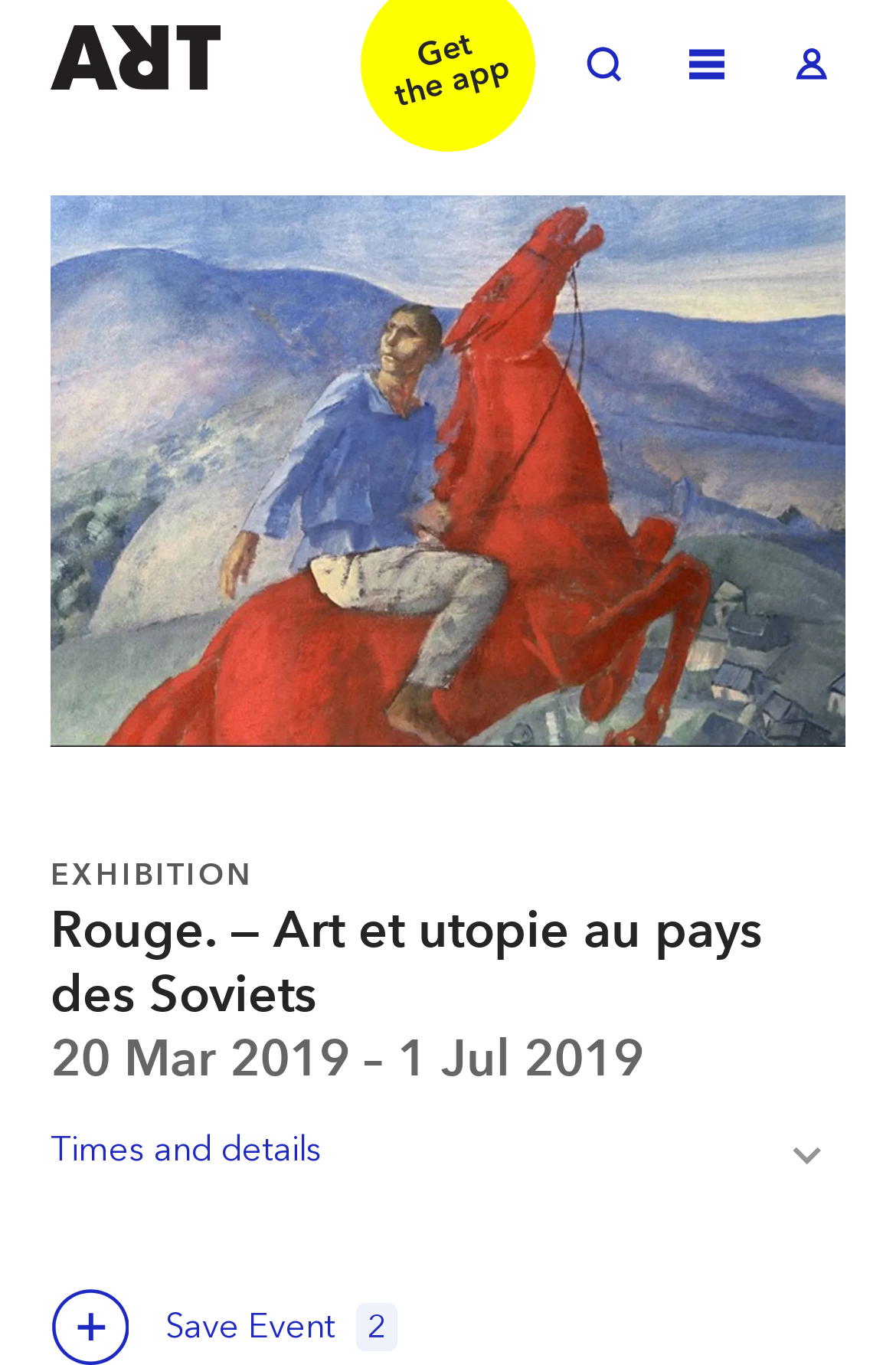What is the function of the 'Times and details Toggle' button?
Refer to the screenshot and respond with a concise word or phrase.

To show or hide times and details